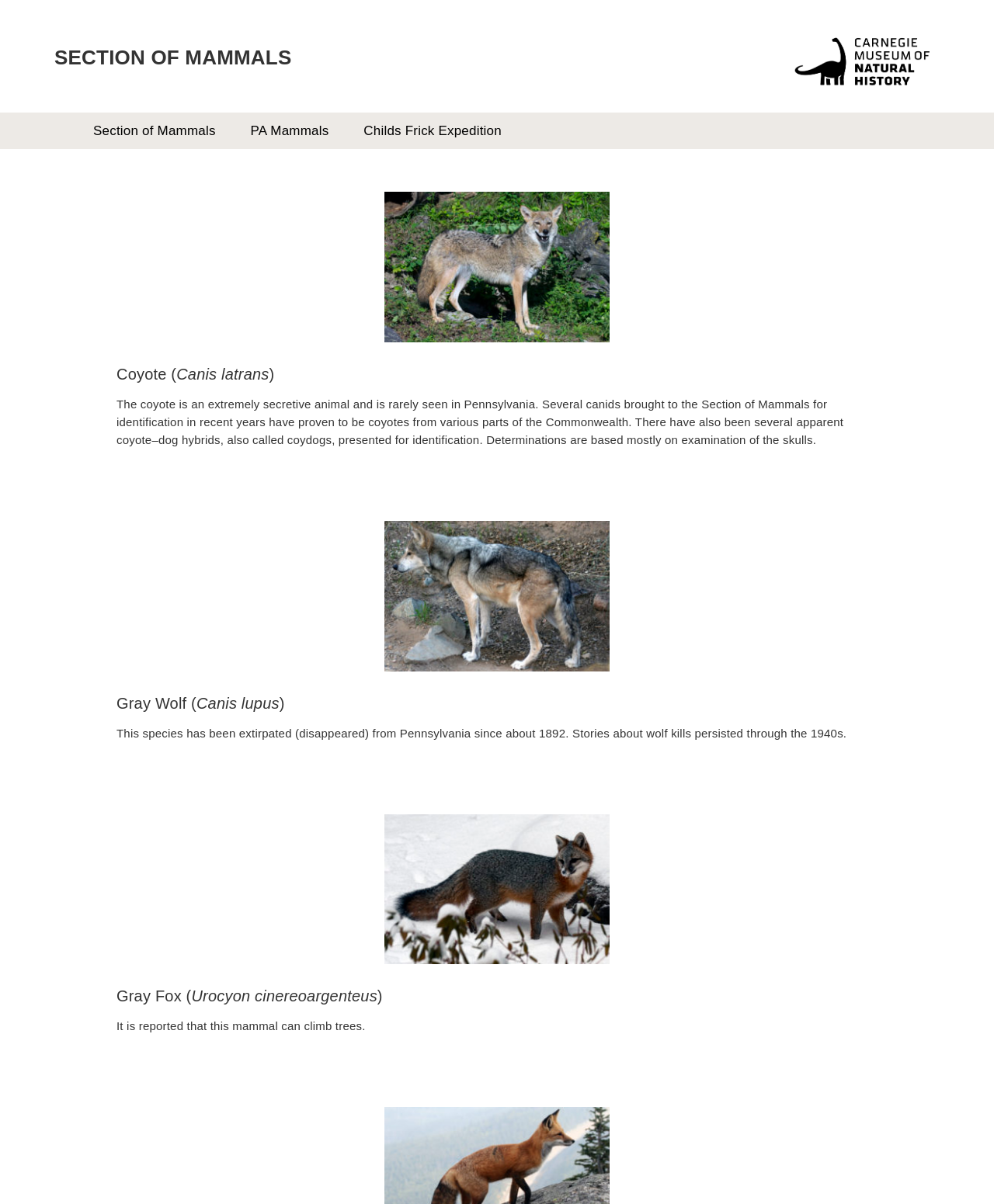Refer to the screenshot and give an in-depth answer to this question: How many articles are on the webpage?

I found the answer by counting the number of article elements on the webpage. There are three article elements, each containing information about a different animal.